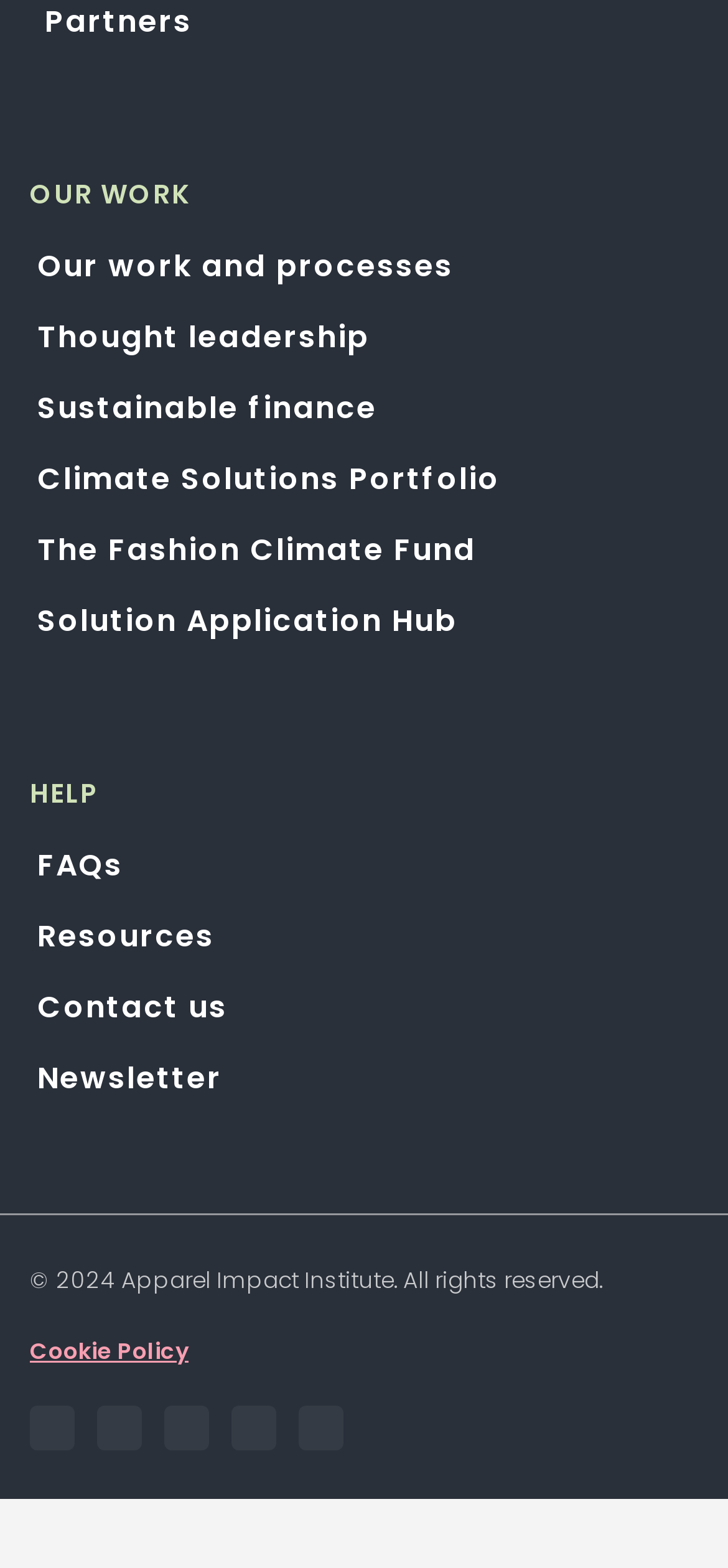Specify the bounding box coordinates of the area to click in order to follow the given instruction: "Contact us."

[0.041, 0.624, 0.323, 0.662]